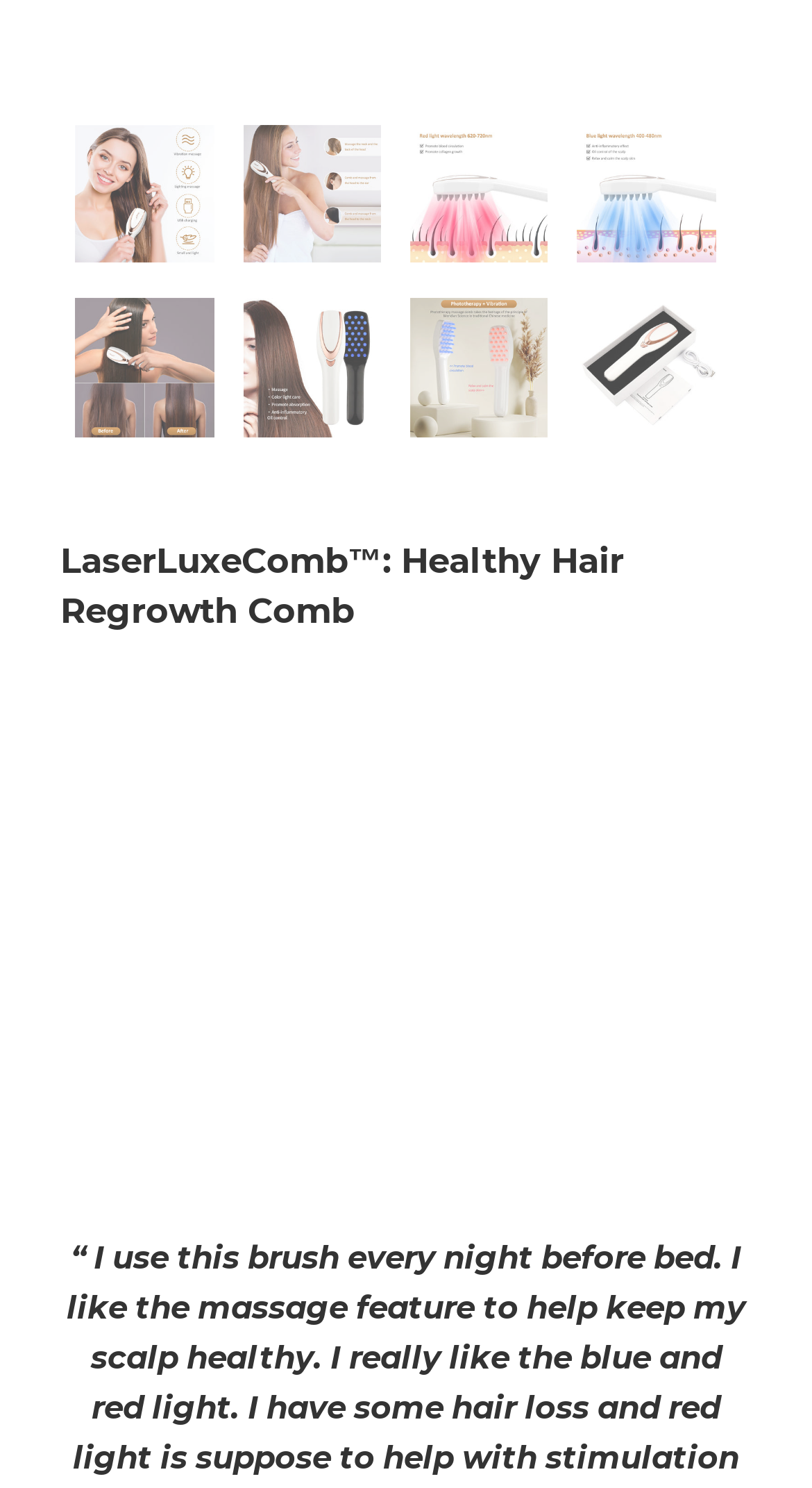Identify the bounding box for the described UI element: "👉 BUY IT NOW".

[0.074, 0.629, 0.926, 0.689]